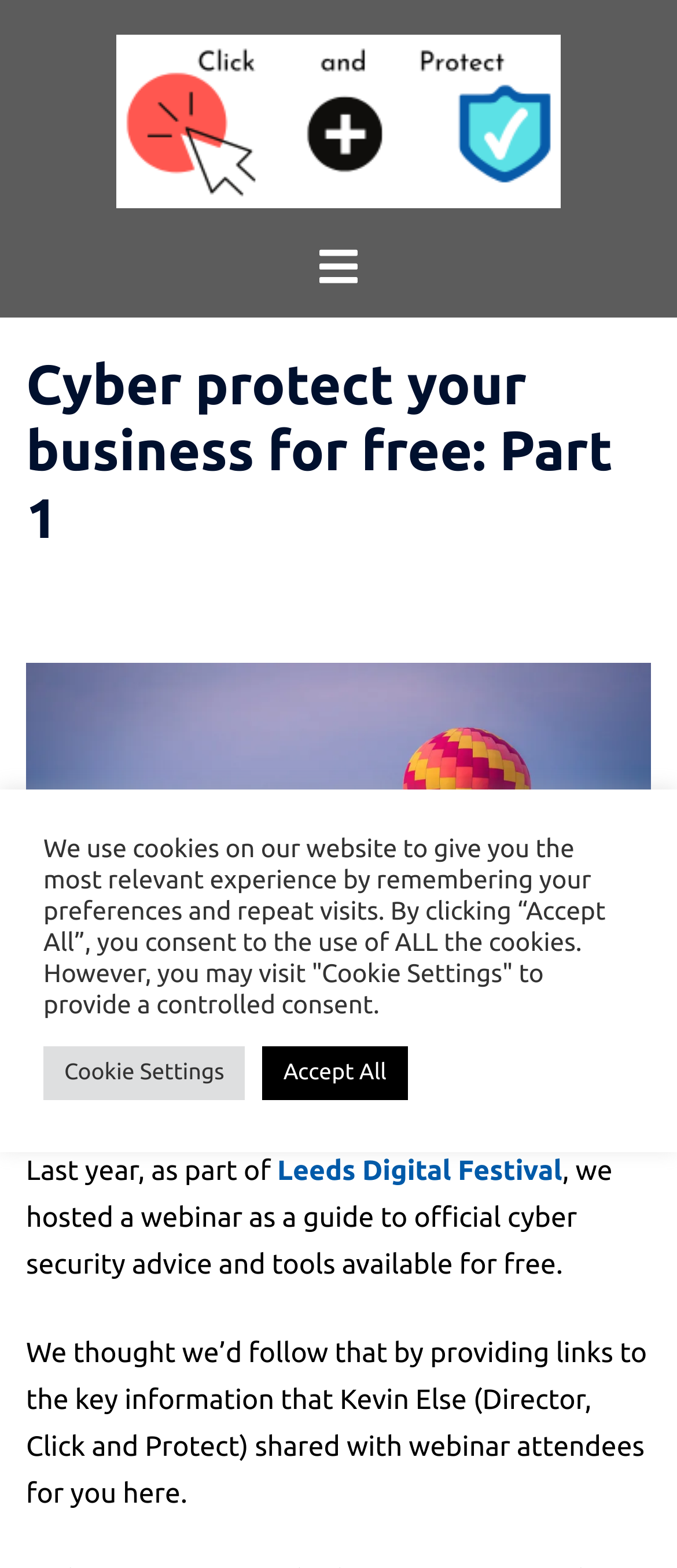Who shared information with webinar attendees?
Using the information from the image, provide a comprehensive answer to the question.

The answer can be found by reading the text on the webpage, which mentions that Kevin Else, the Director of Click and Protect, shared information with webinar attendees.